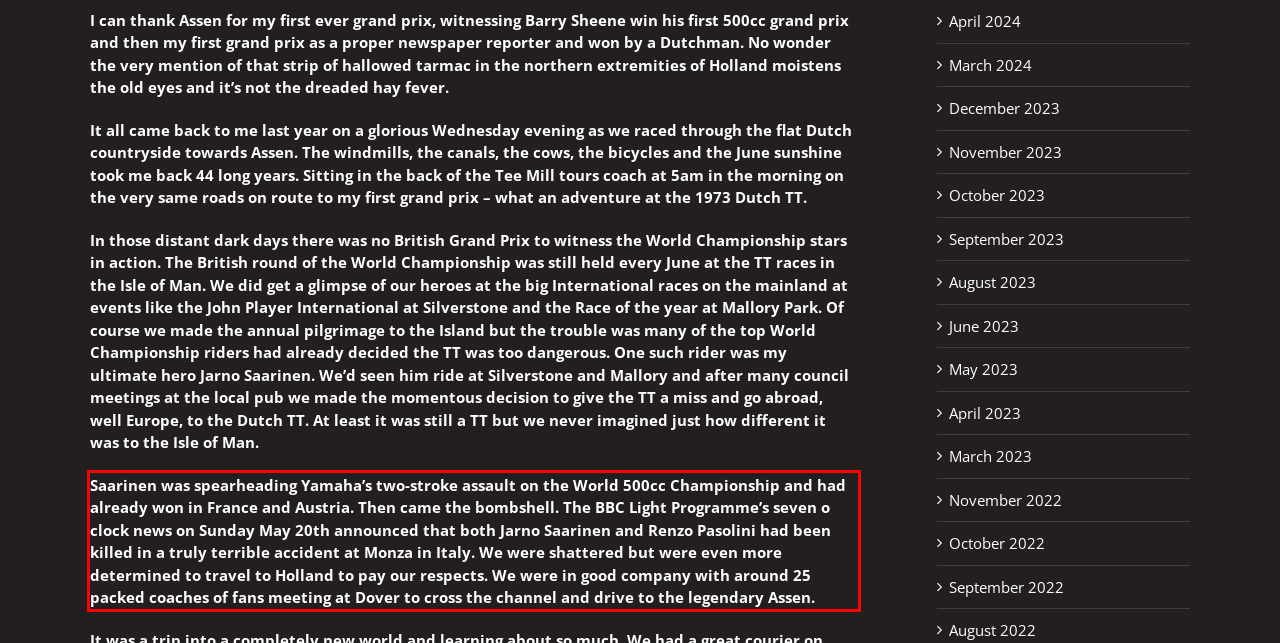You are presented with a webpage screenshot featuring a red bounding box. Perform OCR on the text inside the red bounding box and extract the content.

Saarinen was spearheading Yamaha’s two-stroke assault on the World 500cc Championship and had already won in France and Austria. Then came the bombshell. The BBC Light Programme’s seven o clock news on Sunday May 20th announced that both Jarno Saarinen and Renzo Pasolini had been killed in a truly terrible accident at Monza in Italy. We were shattered but were even more determined to travel to Holland to pay our respects. We were in good company with around 25 packed coaches of fans meeting at Dover to cross the channel and drive to the legendary Assen.